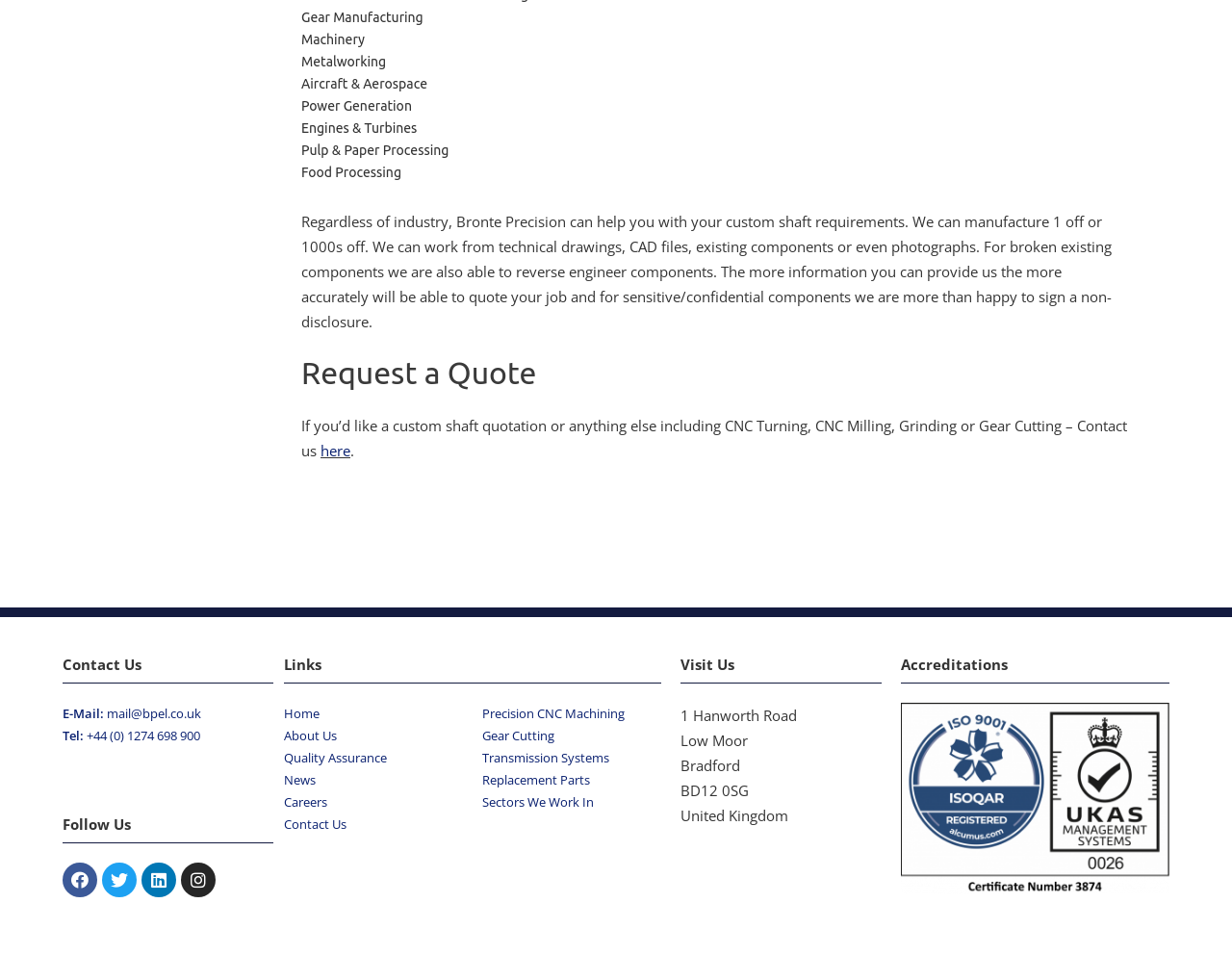Please answer the following question using a single word or phrase: 
What is the contact email?

mail@bpel.co.uk